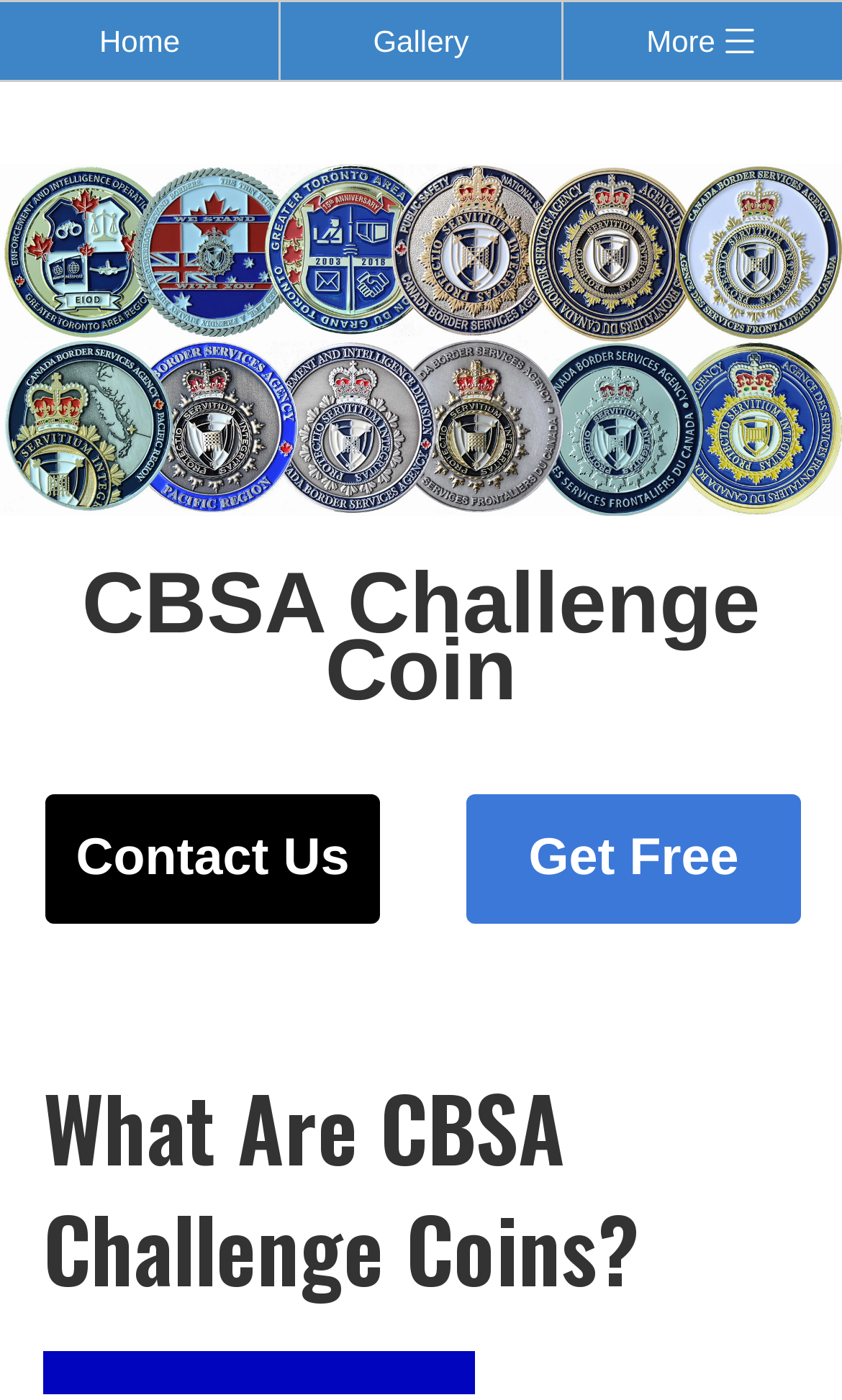Utilize the details in the image to thoroughly answer the following question: How many links are in the top navigation bar?

The top navigation bar contains three links: 'Home', 'Gallery', and 'More'. These links are arranged horizontally and are located at the top of the page.